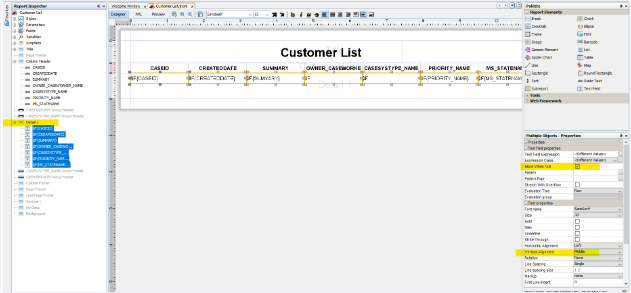How many fields are laid out below the header?
Using the image, provide a concise answer in one word or a short phrase.

8